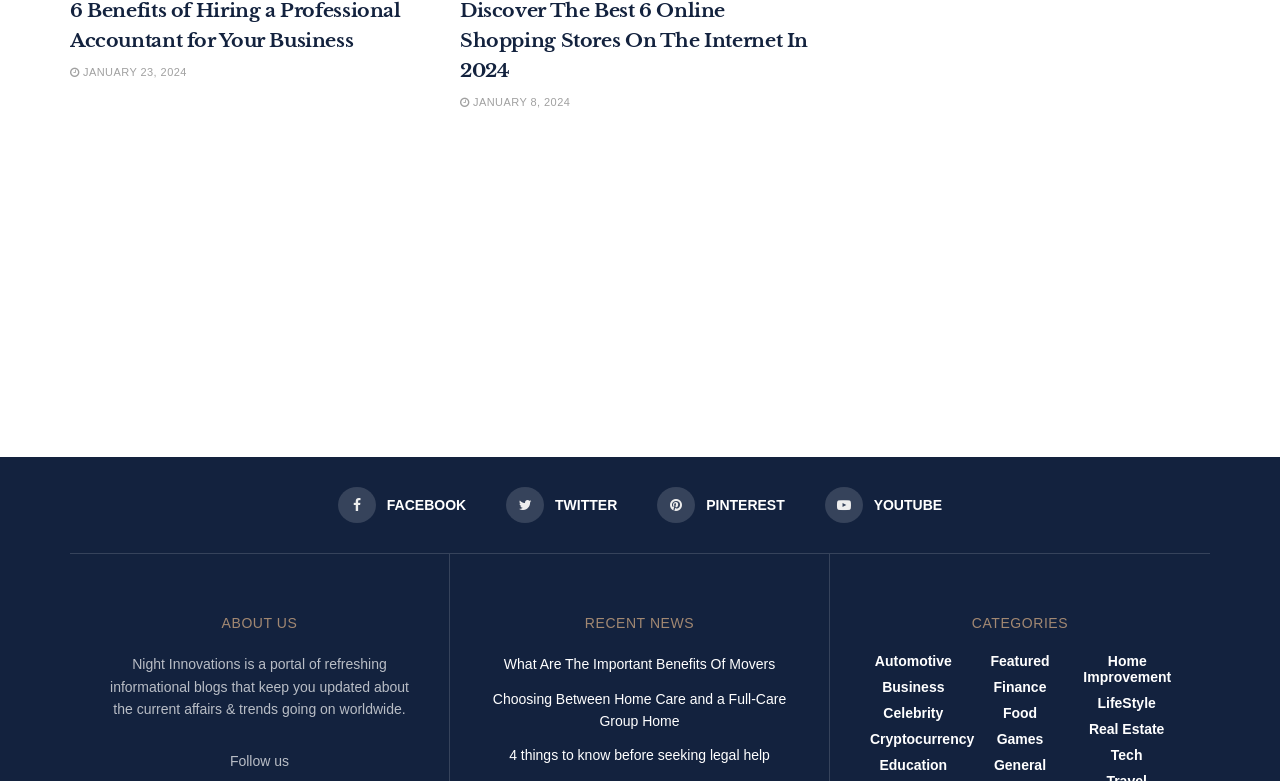Determine the bounding box coordinates of the area to click in order to meet this instruction: "View recent news".

[0.383, 0.786, 0.616, 0.811]